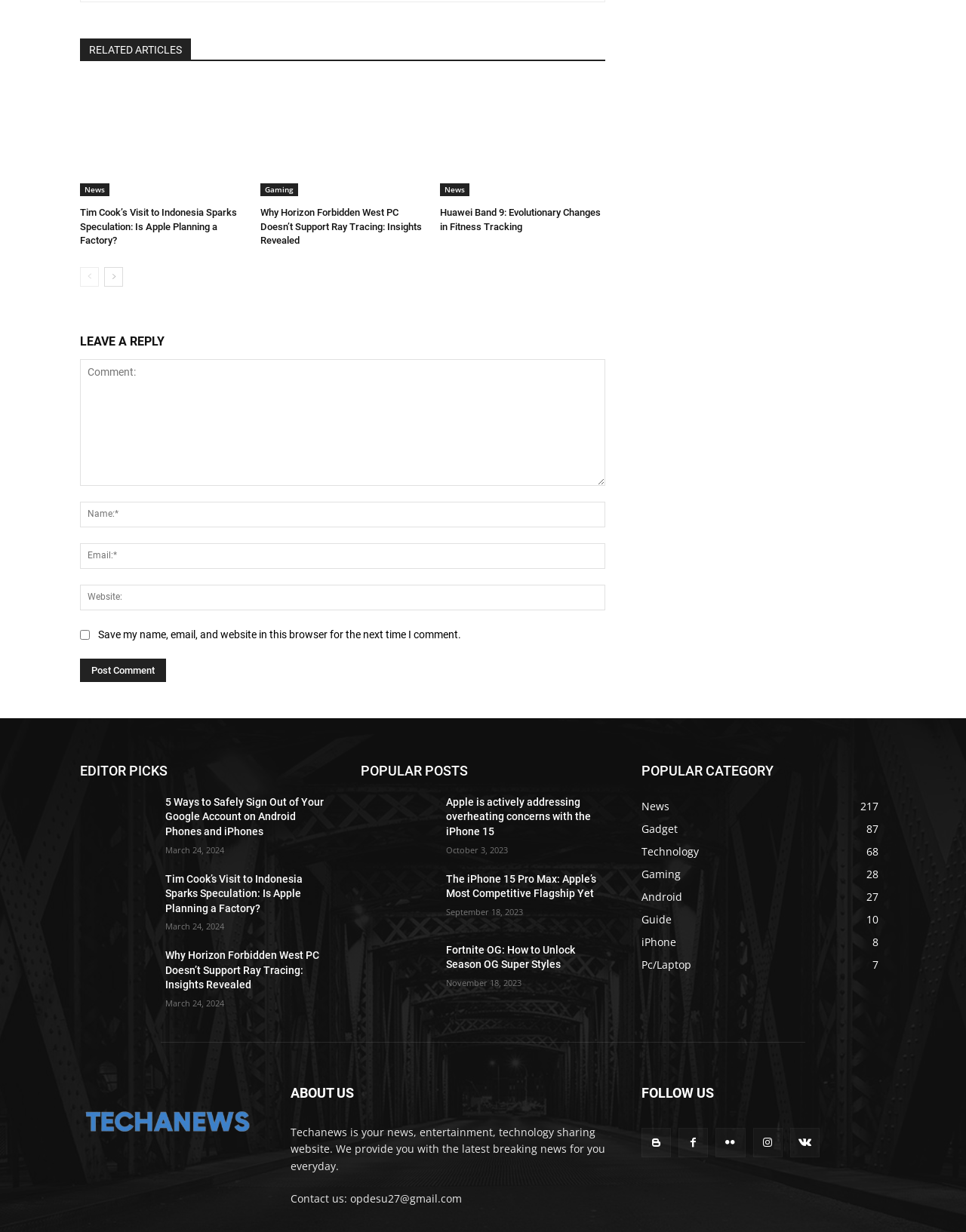Please answer the following question using a single word or phrase: 
What is the purpose of the website?

News, entertainment, technology sharing